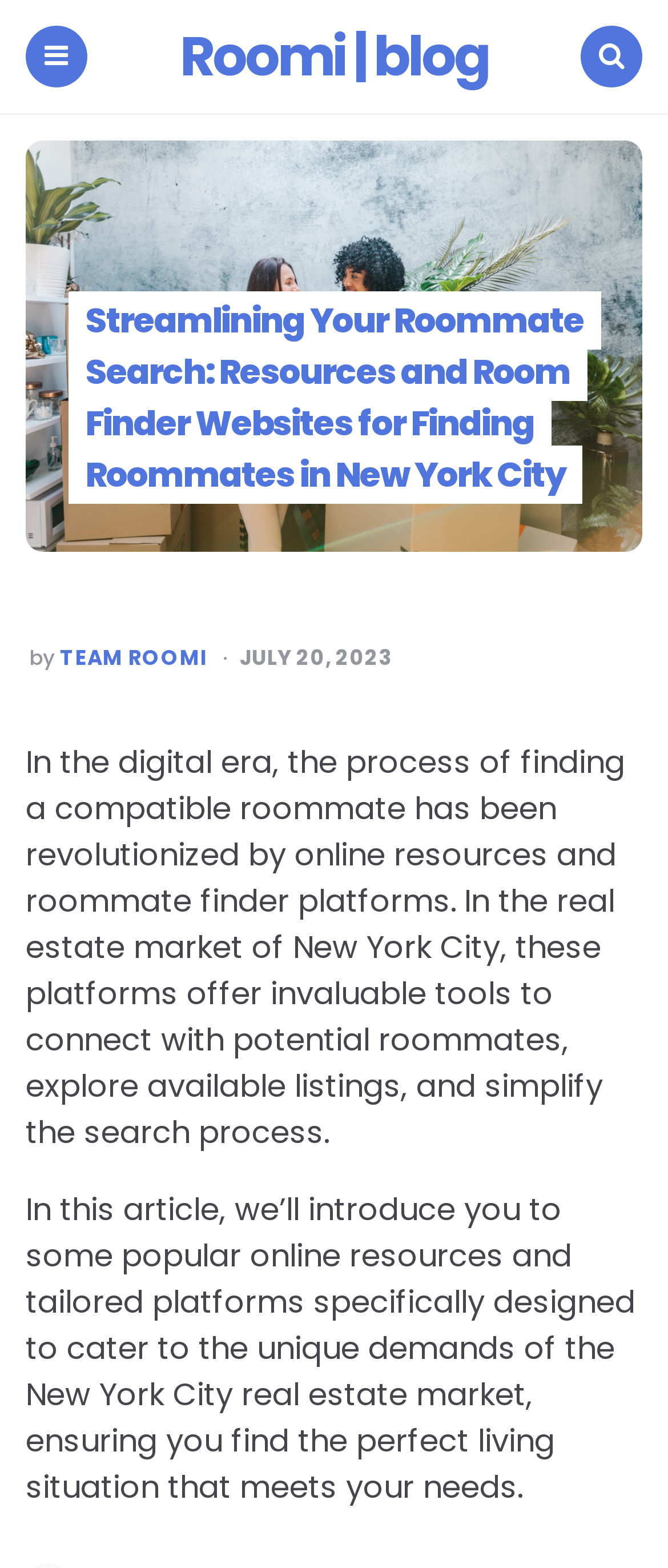What is the topic of the article?
Please interpret the details in the image and answer the question thoroughly.

Based on the heading 'Streamlining Your Roommate Search: Resources and Room Finder Websites for Finding Roommates in New York City', it is clear that the article is about finding roommates, specifically in New York City.